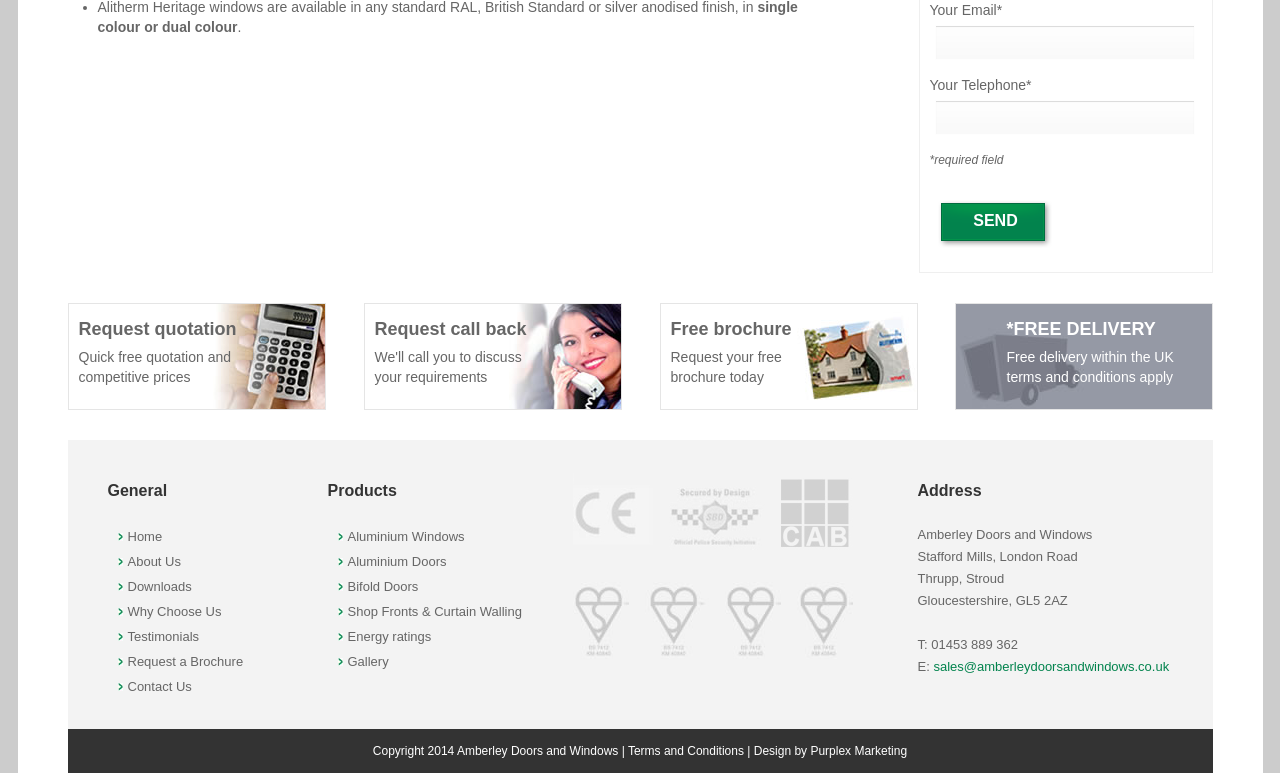Determine the bounding box coordinates for the UI element with the following description: "Gallery". The coordinates should be four float numbers between 0 and 1, represented as [left, top, right, bottom].

[0.271, 0.846, 0.304, 0.865]